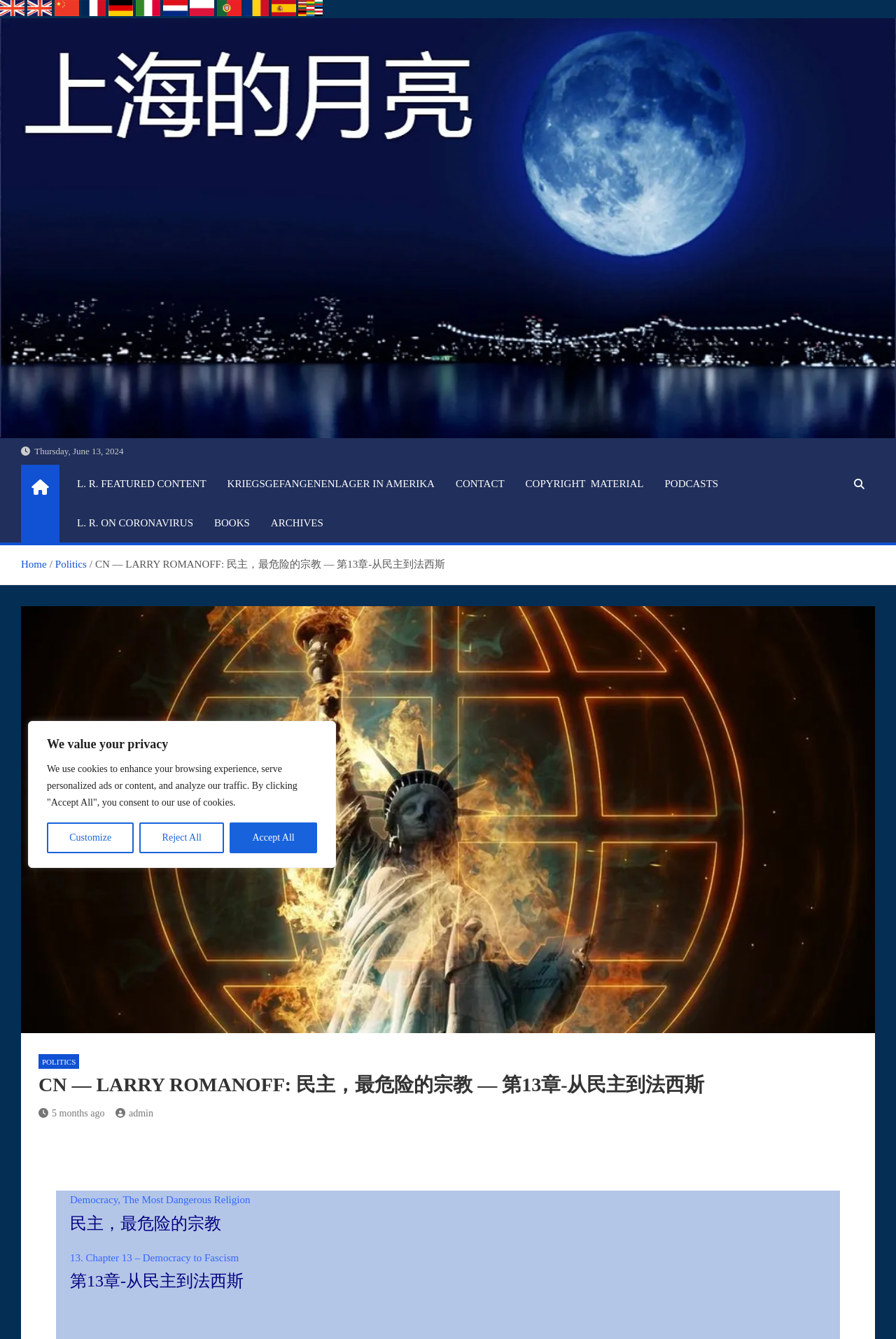What is the author's name?
Please answer the question with a detailed and comprehensive explanation.

I found the author's name by looking at the root element that says 'CN — LARRY ROMANOFF: 民主，最危险的宗教 — 第13章-从民主到法西斯'. The author's name is 'LARRY ROMANOFF'.